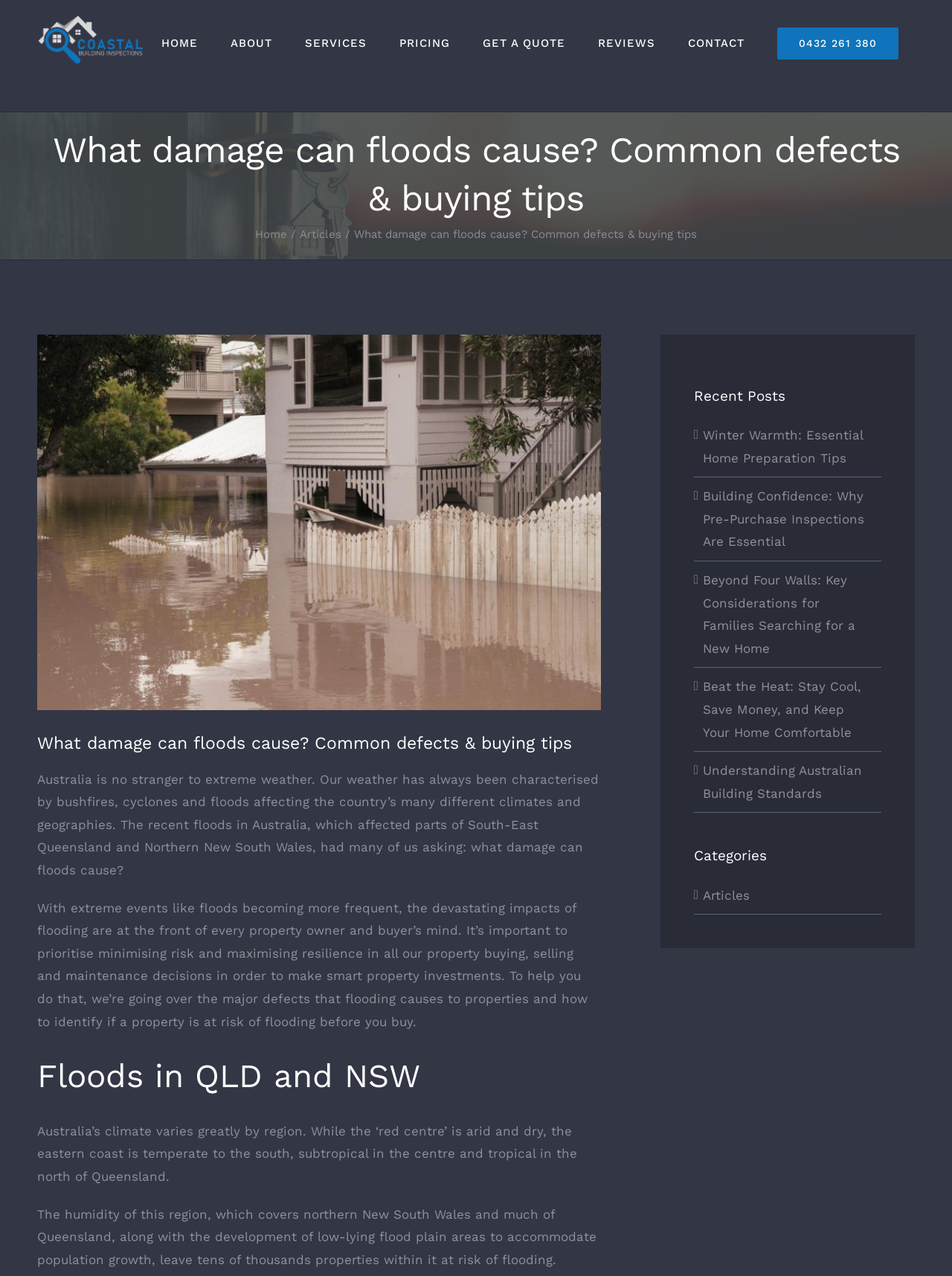Show the bounding box coordinates for the element that needs to be clicked to execute the following instruction: "Read the recent post about Winter Warmth: Essential Home Preparation Tips". Provide the coordinates in the form of four float numbers between 0 and 1, i.e., [left, top, right, bottom].

[0.738, 0.335, 0.906, 0.365]